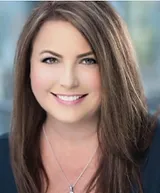Offer an in-depth caption for the image presented.

This image features a smiling individual with long, dark hair and a warm expression, conveying a sense of friendliness and approachability. The subject is wearing a necklace, which adds a touch of elegance to the overall appearance. The background is softly blurred, suggesting a professional setting that complements the inviting nature of the subject. This image may be part of a website related to services offered at "Holistic Light House," which provides therapy offices and classroom spaces for lease. The aesthetic presents a welcoming vibe, ideal for attracting those seeking a nurturing environment for therapeutic practices or educational activities.